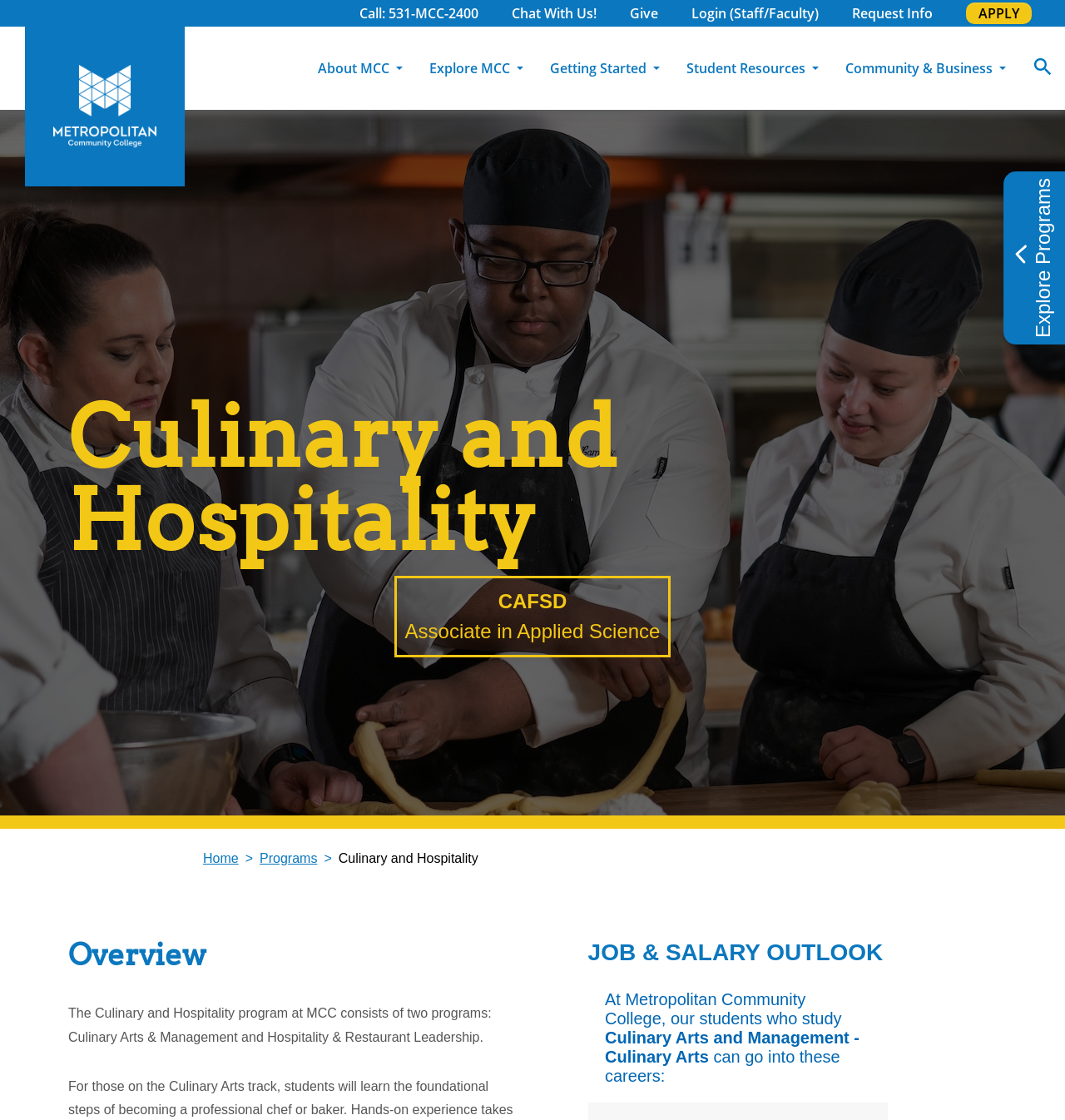With reference to the screenshot, provide a detailed response to the question below:
What is the purpose of the 'Explore Programs' button?

I found this information by looking at the button labeled 'Explore Programs' on the right side of the webpage. The button is likely intended to allow users to explore the different programs offered by the Culinary and Hospitality department.